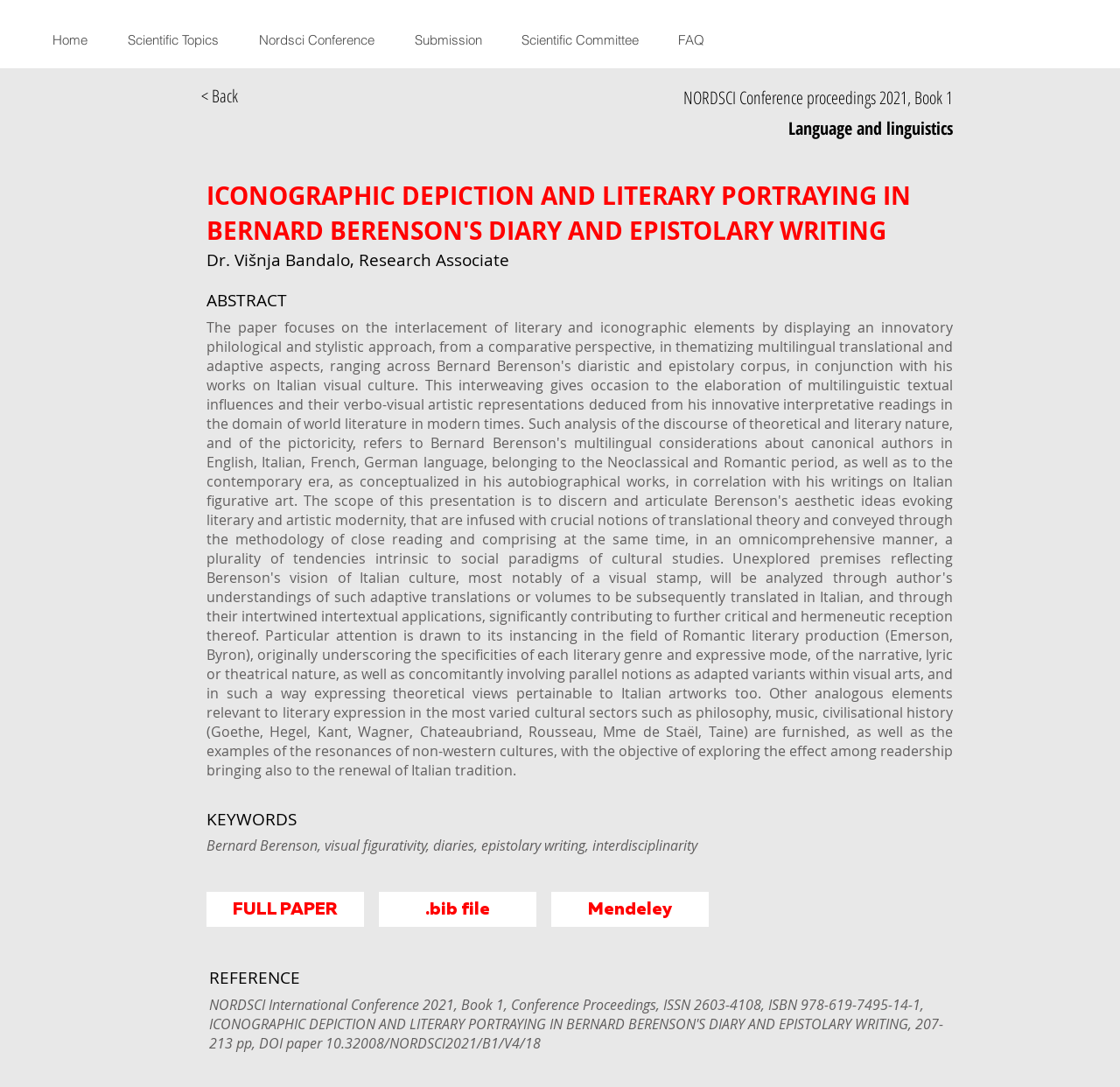Identify the bounding box coordinates of the area that should be clicked in order to complete the given instruction: "go back". The bounding box coordinates should be four float numbers between 0 and 1, i.e., [left, top, right, bottom].

[0.18, 0.072, 0.283, 0.105]